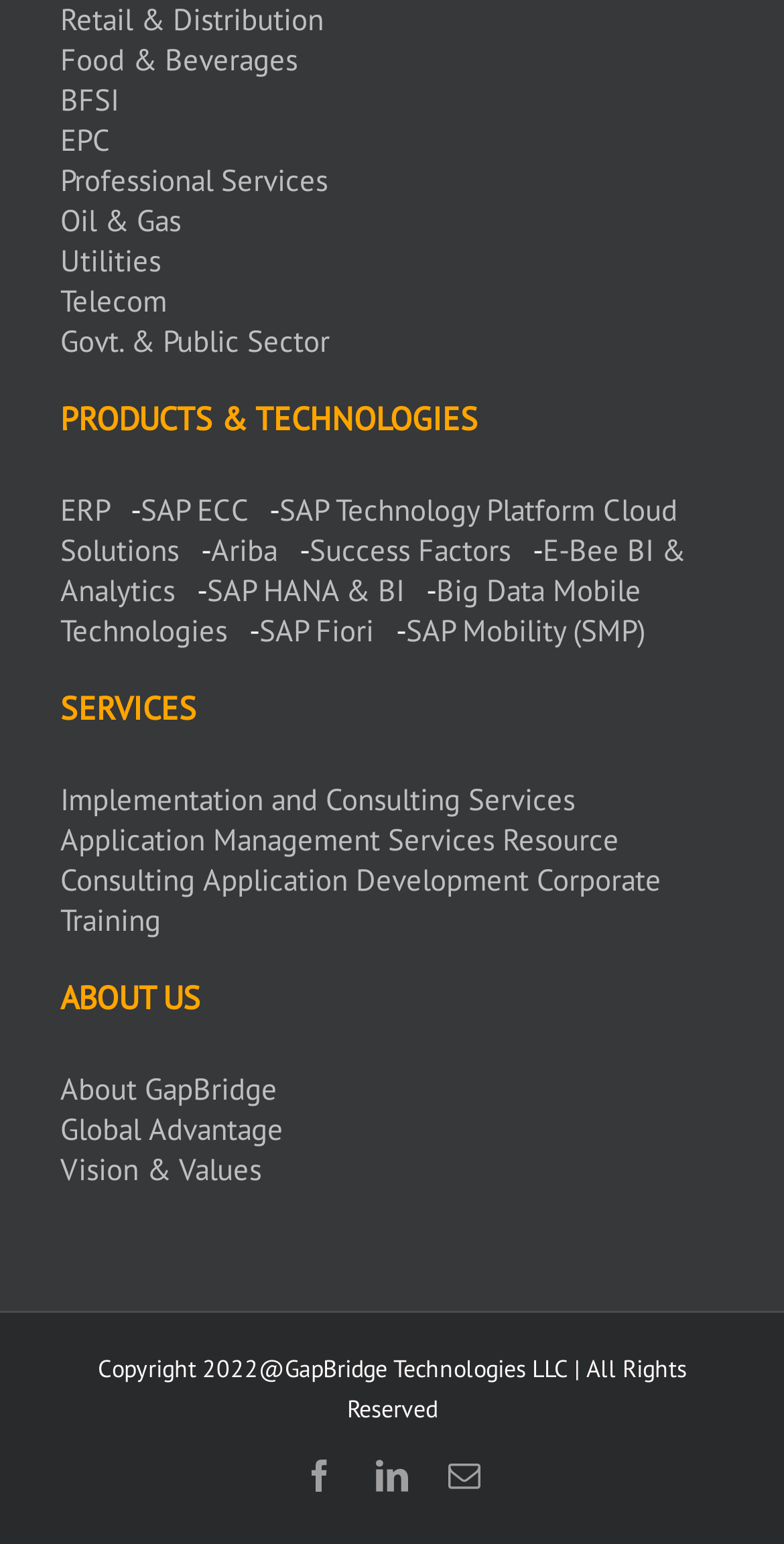Provide the bounding box coordinates of the UI element this sentence describes: "title="Facebook"".

[0.387, 0.945, 0.428, 0.966]